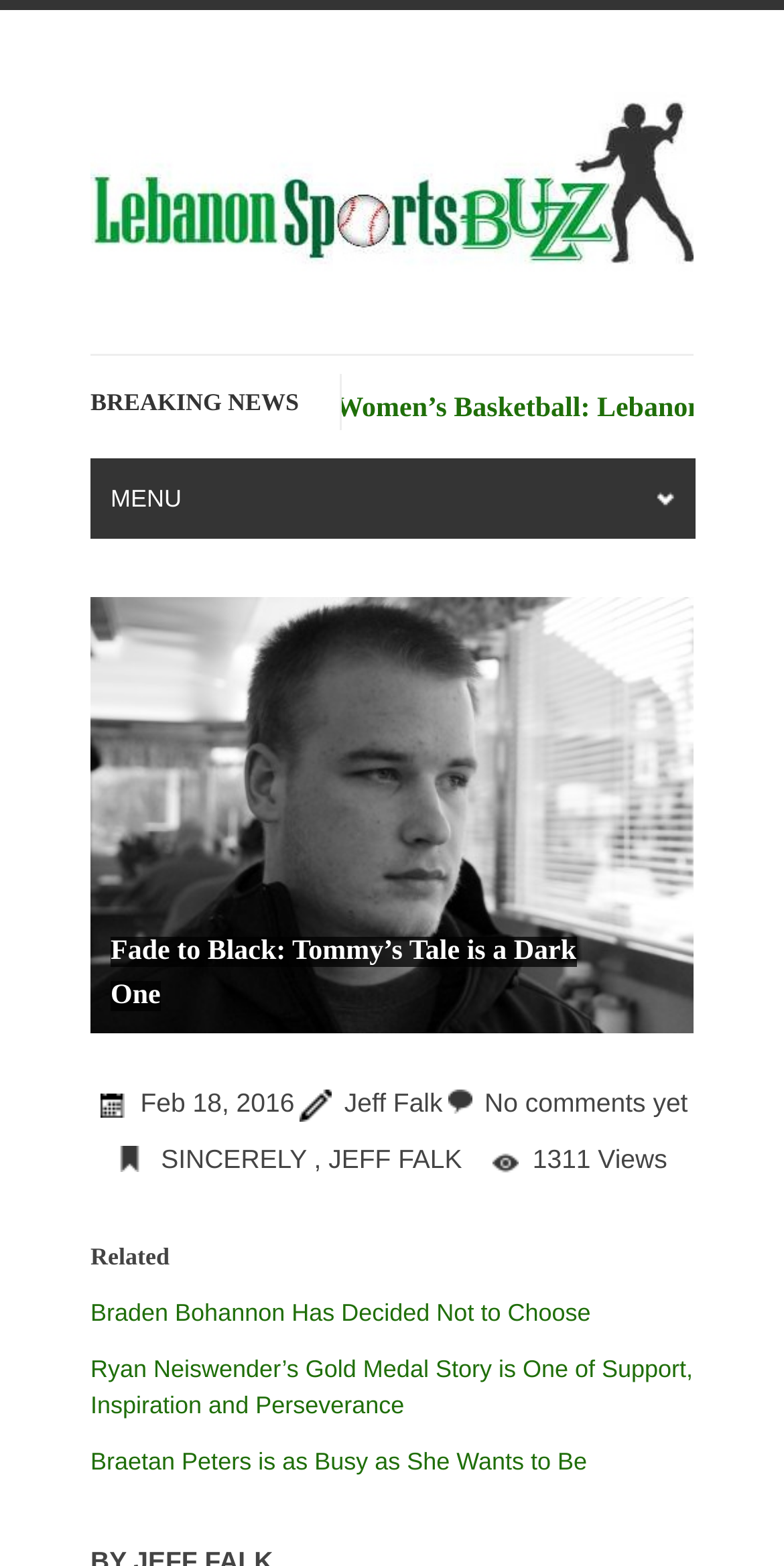Please study the image and answer the question comprehensively:
Who is the author of the article?

The author's name is mentioned below the article title, indicating that Jeff Falk is the author of the article 'Fade to Black: Tommy’s Tale is a Dark One'.